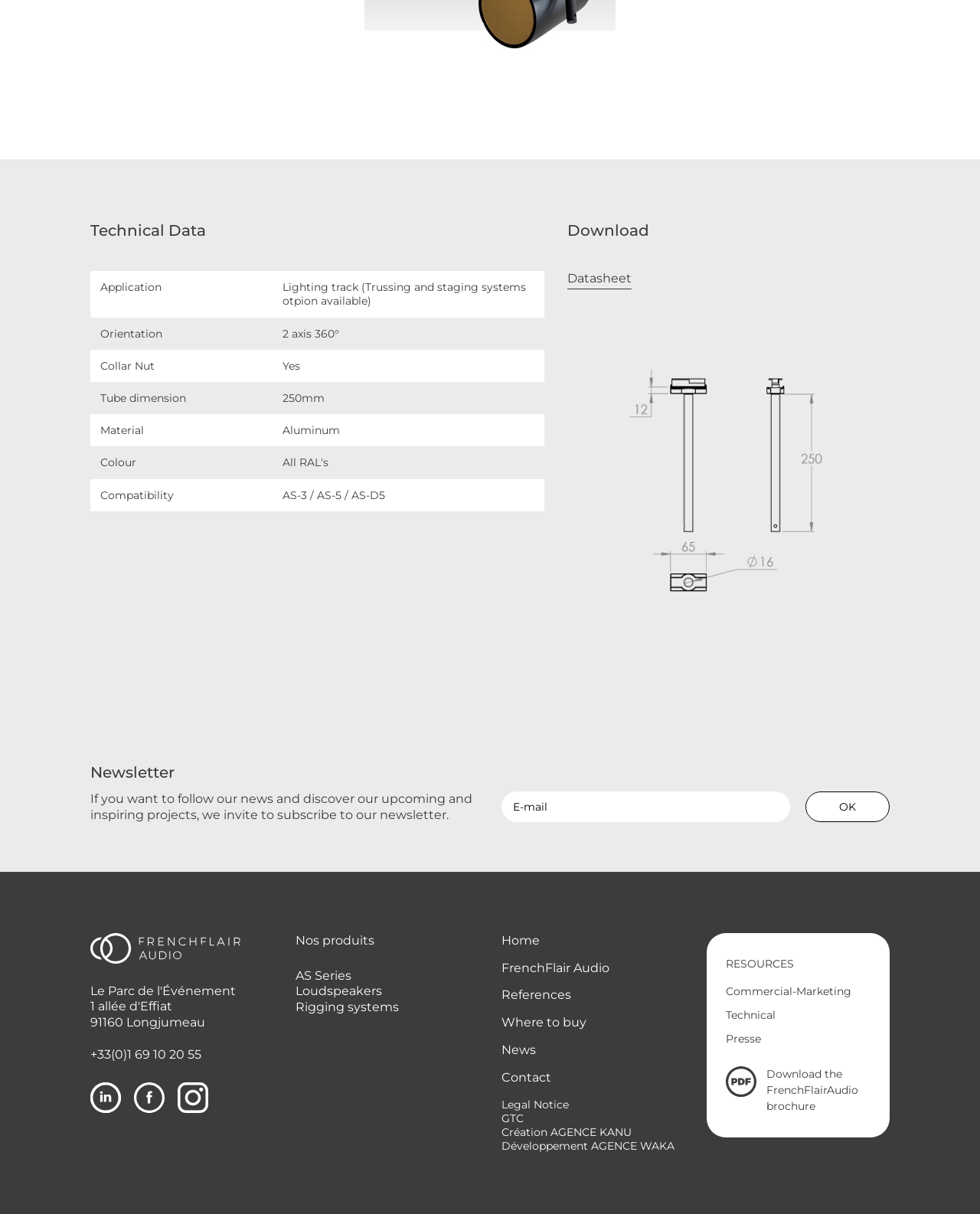What is the material of the product?
Using the visual information from the image, give a one-word or short-phrase answer.

Aluminum